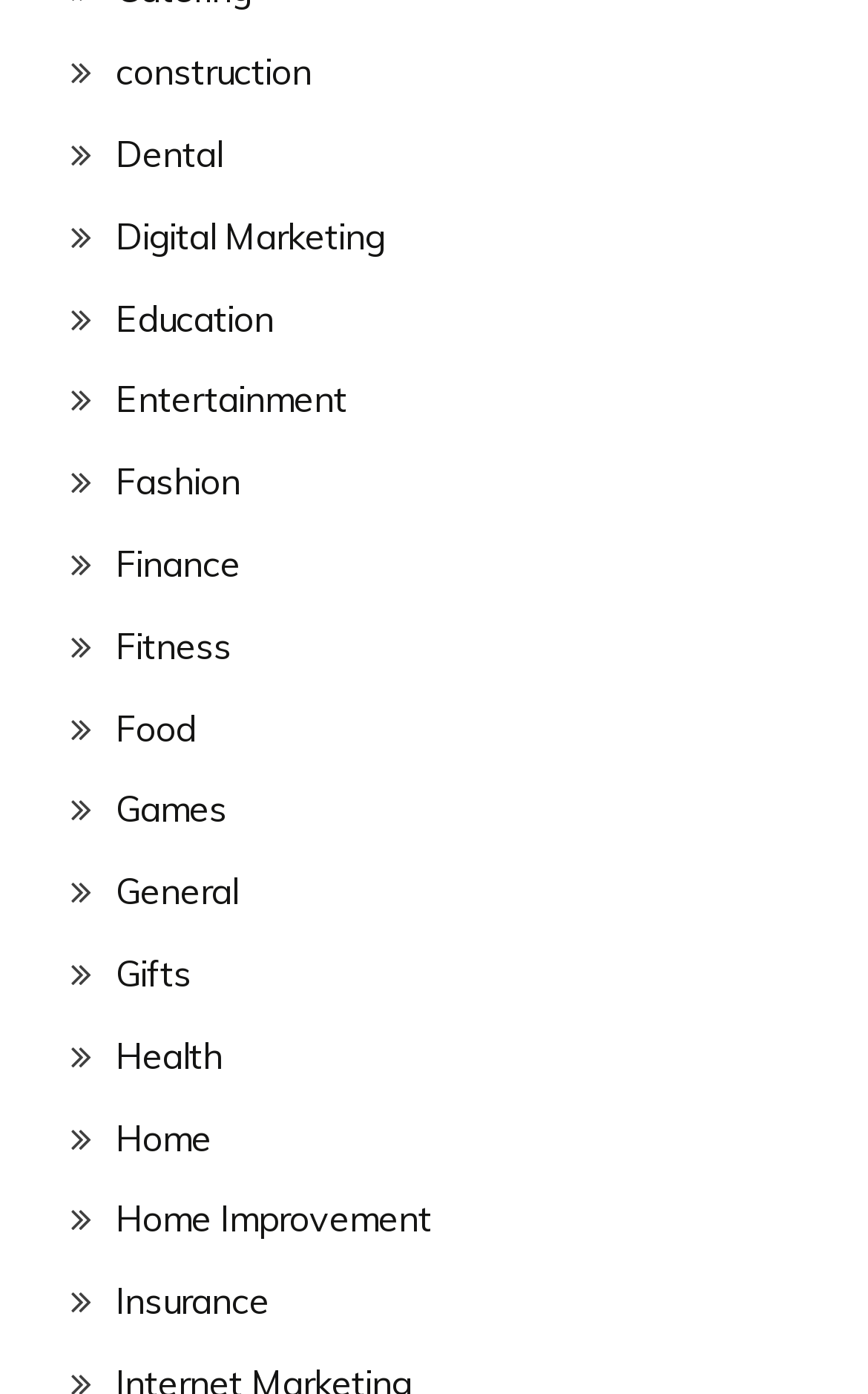How many categories are there?
Using the picture, provide a one-word or short phrase answer.

15